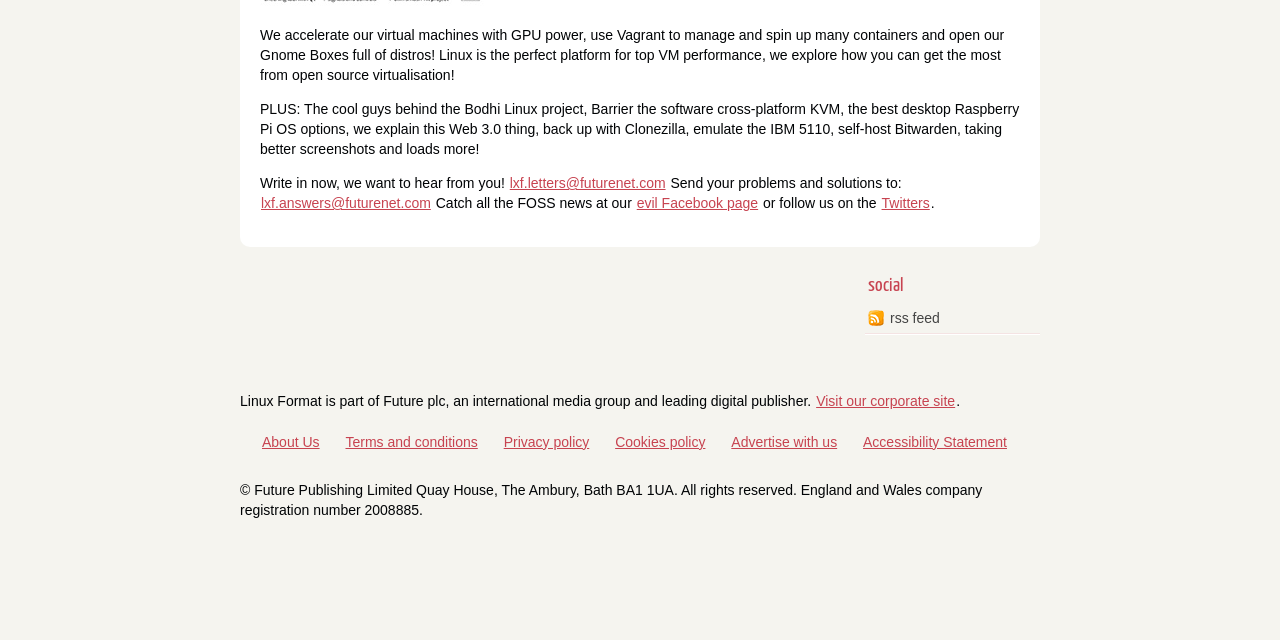Identify and provide the bounding box for the element described by: "Advertise with us".

[0.571, 0.677, 0.655, 0.702]